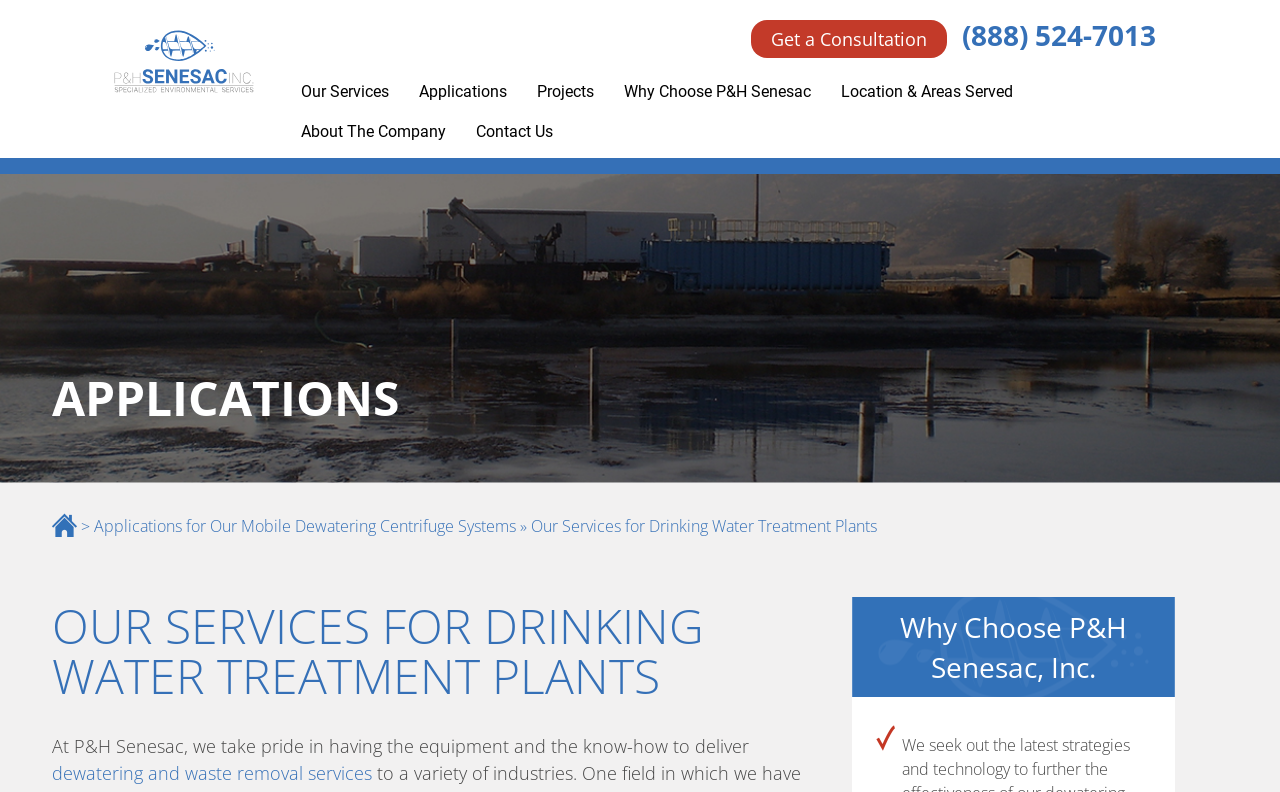What is the main service provided by P&H Senesac?
Please elaborate on the answer to the question with detailed information.

I inferred this from the meta description and the content of the webpage, which mentions 'Our Services for Drinking Water Treatment Plants' and 'dewatering and waste removal services'.